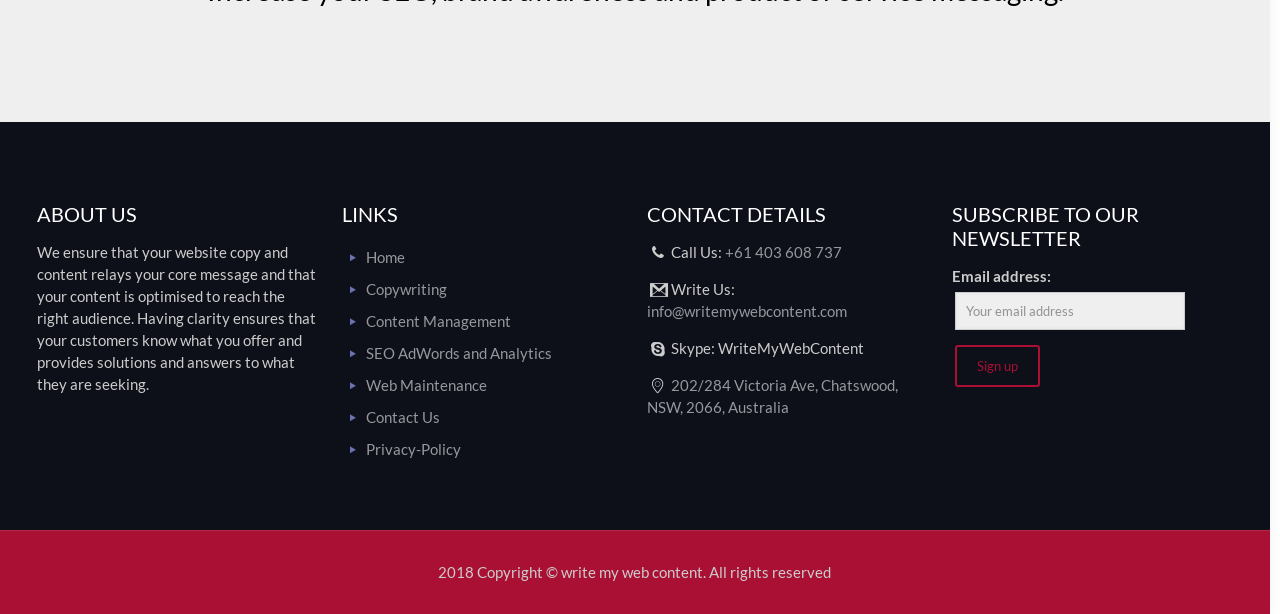Answer with a single word or phrase: 
How can I contact the website owner?

Call or email